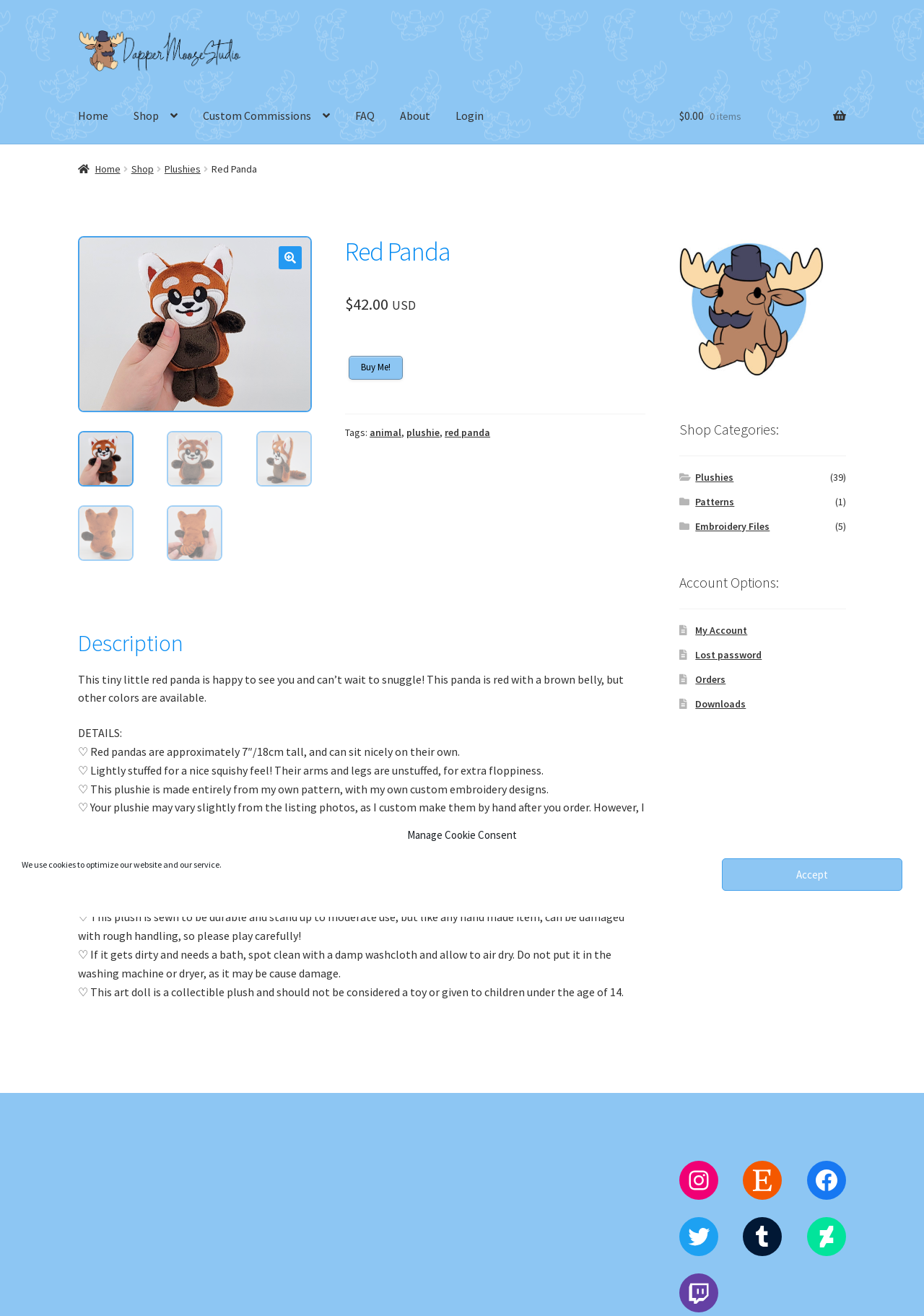Determine the bounding box coordinates of the element that should be clicked to execute the following command: "Buy the 'Red Panda' plushie".

[0.377, 0.27, 0.436, 0.289]